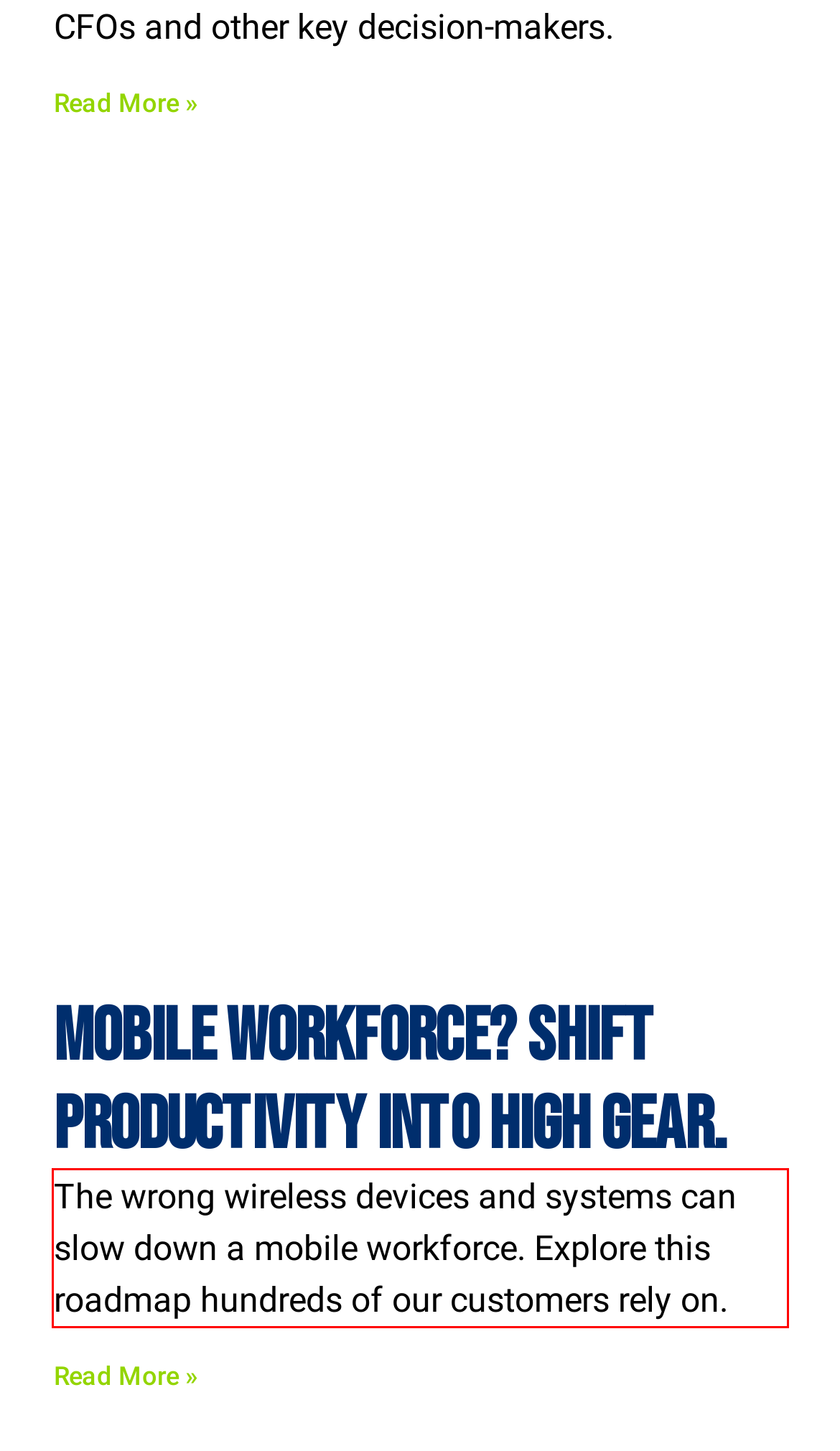You are provided with a screenshot of a webpage containing a red bounding box. Please extract the text enclosed by this red bounding box.

The wrong wireless devices and systems can slow down a mobile workforce. Explore this roadmap hundreds of our customers rely on.